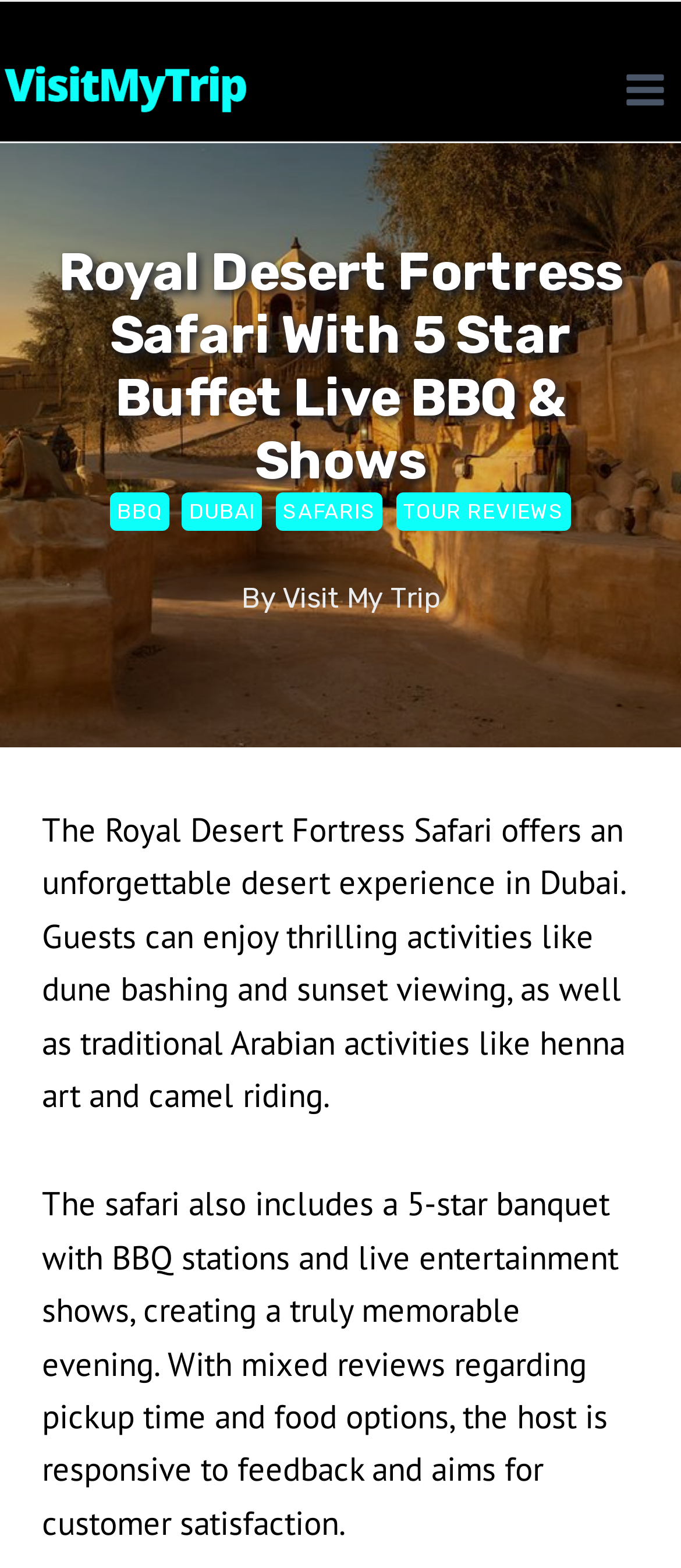Give the bounding box coordinates for this UI element: "Toggle Menu". The coordinates should be four float numbers between 0 and 1, arranged as [left, top, right, bottom].

[0.893, 0.037, 1.0, 0.077]